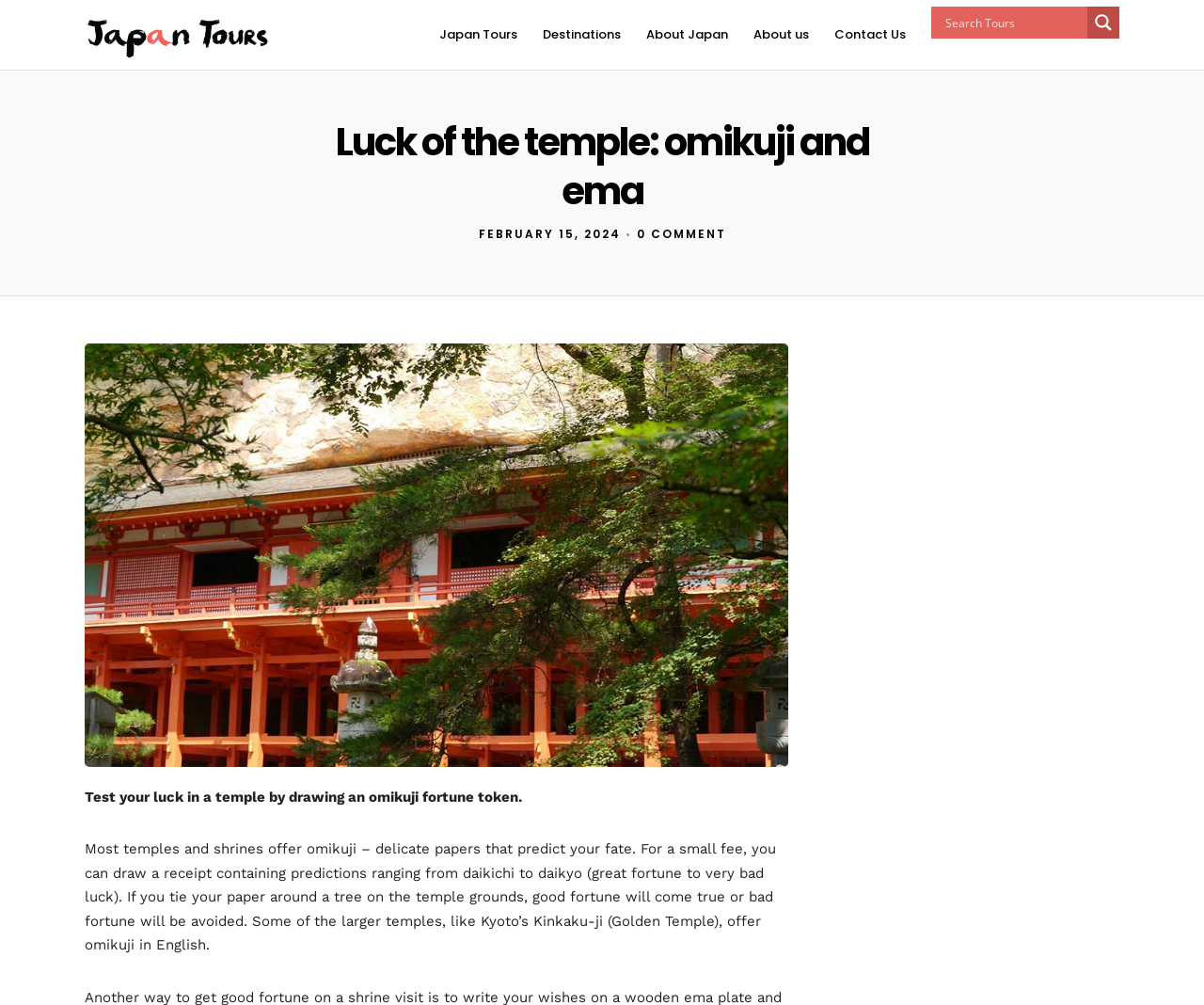Please find and give the text of the main heading on the webpage.

Luck of the temple: omikuji and ema